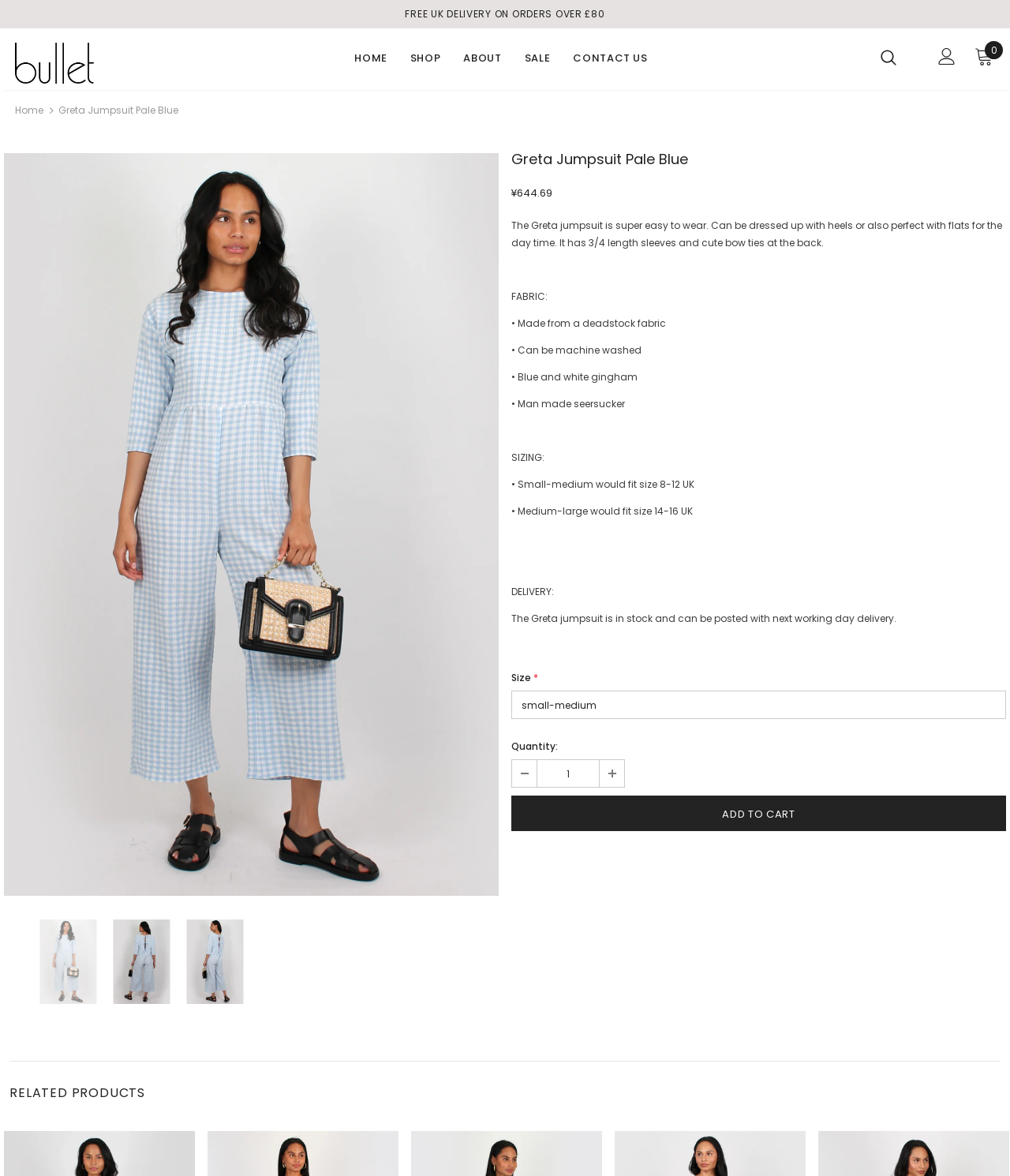Please identify the bounding box coordinates of the element I should click to complete this instruction: 'Check copyright information'. The coordinates should be given as four float numbers between 0 and 1, like this: [left, top, right, bottom].

None